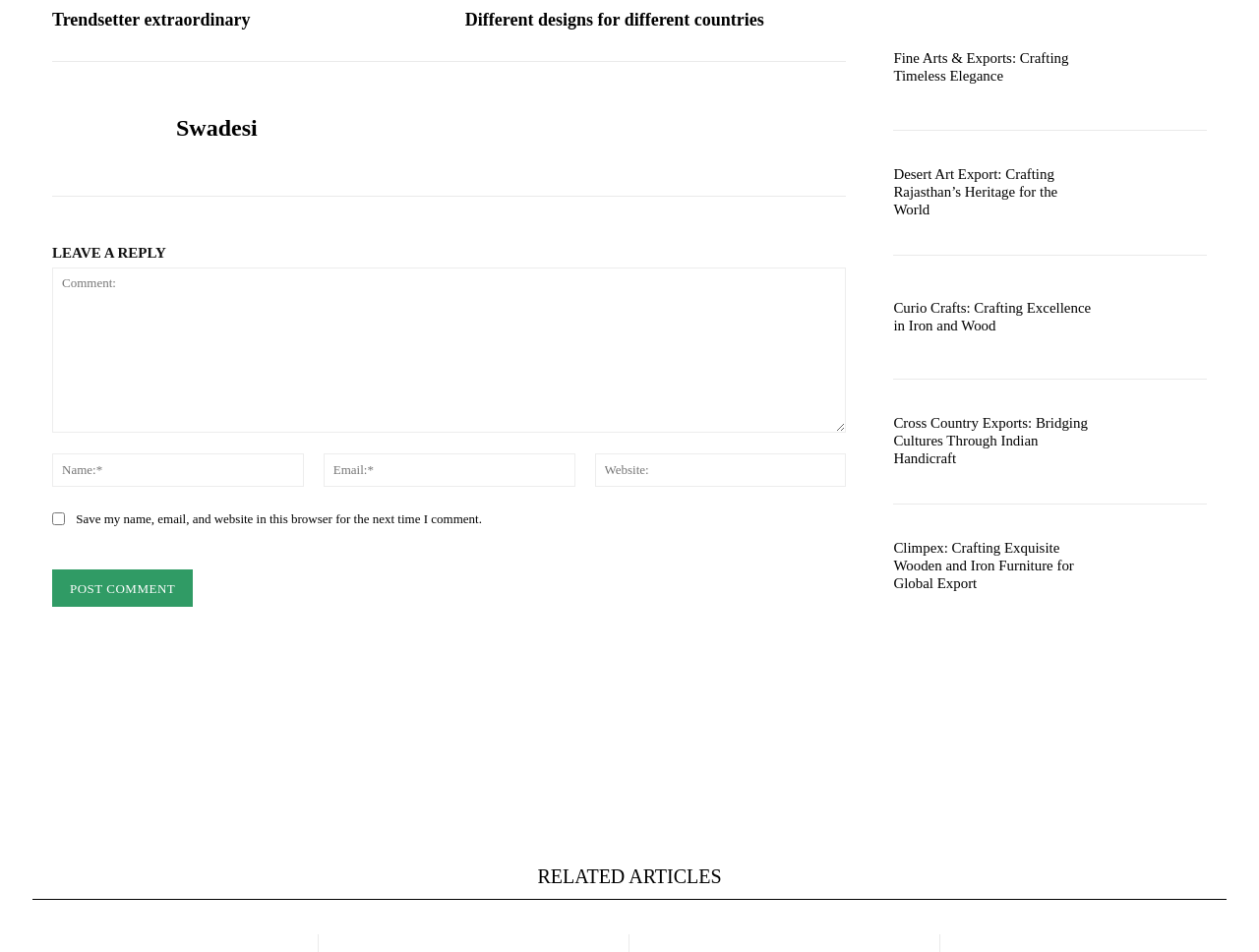Provide the bounding box coordinates of the HTML element described as: "Trendsetter extraordinary". The bounding box coordinates should be four float numbers between 0 and 1, i.e., [left, top, right, bottom].

[0.041, 0.01, 0.199, 0.033]